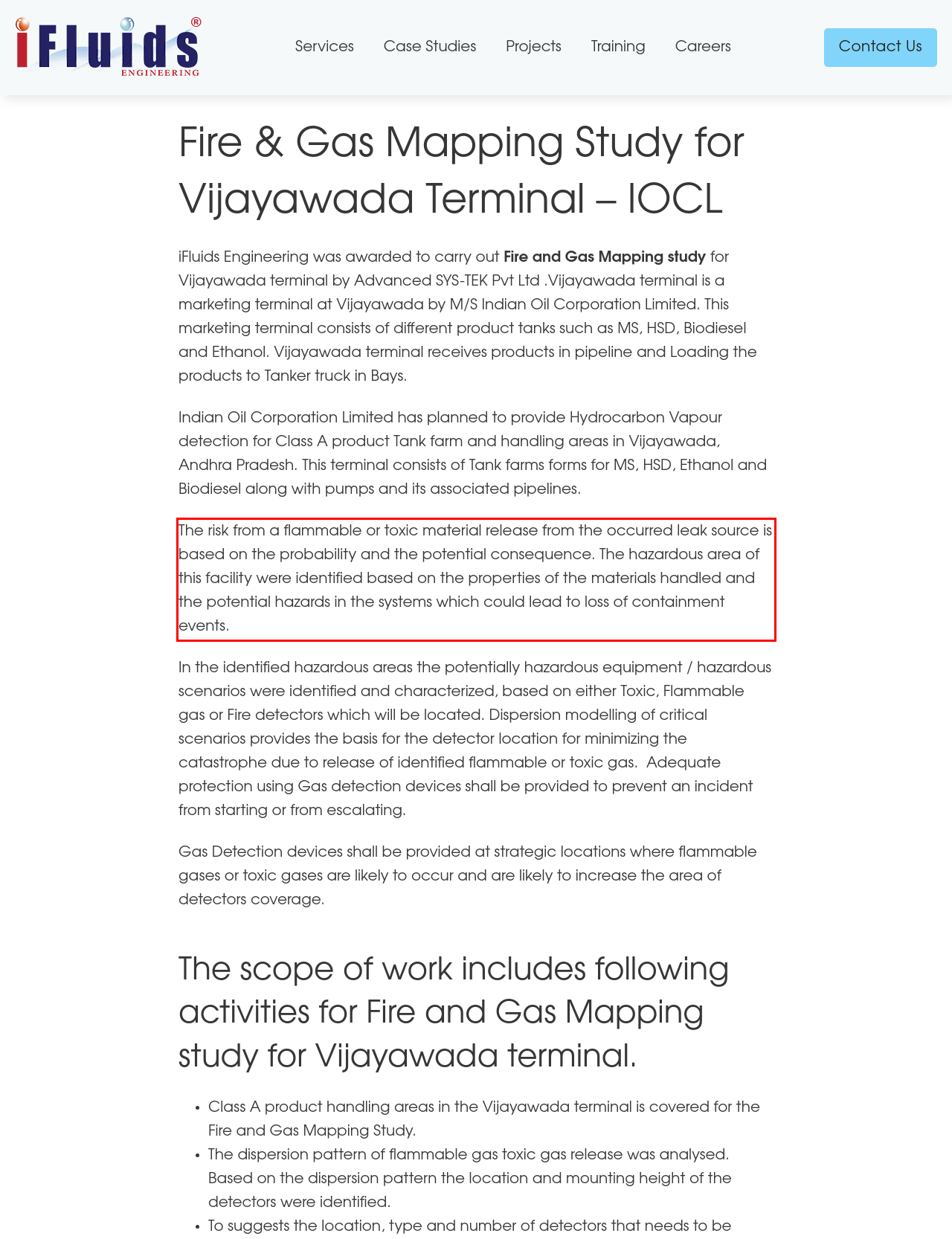Given a webpage screenshot, identify the text inside the red bounding box using OCR and extract it.

The risk from a flammable or toxic material release from the occurred leak source is based on the probability and the potential consequence. The hazardous area of this facility were identified based on the properties of the materials handled and the potential hazards in the systems which could lead to loss of containment events.